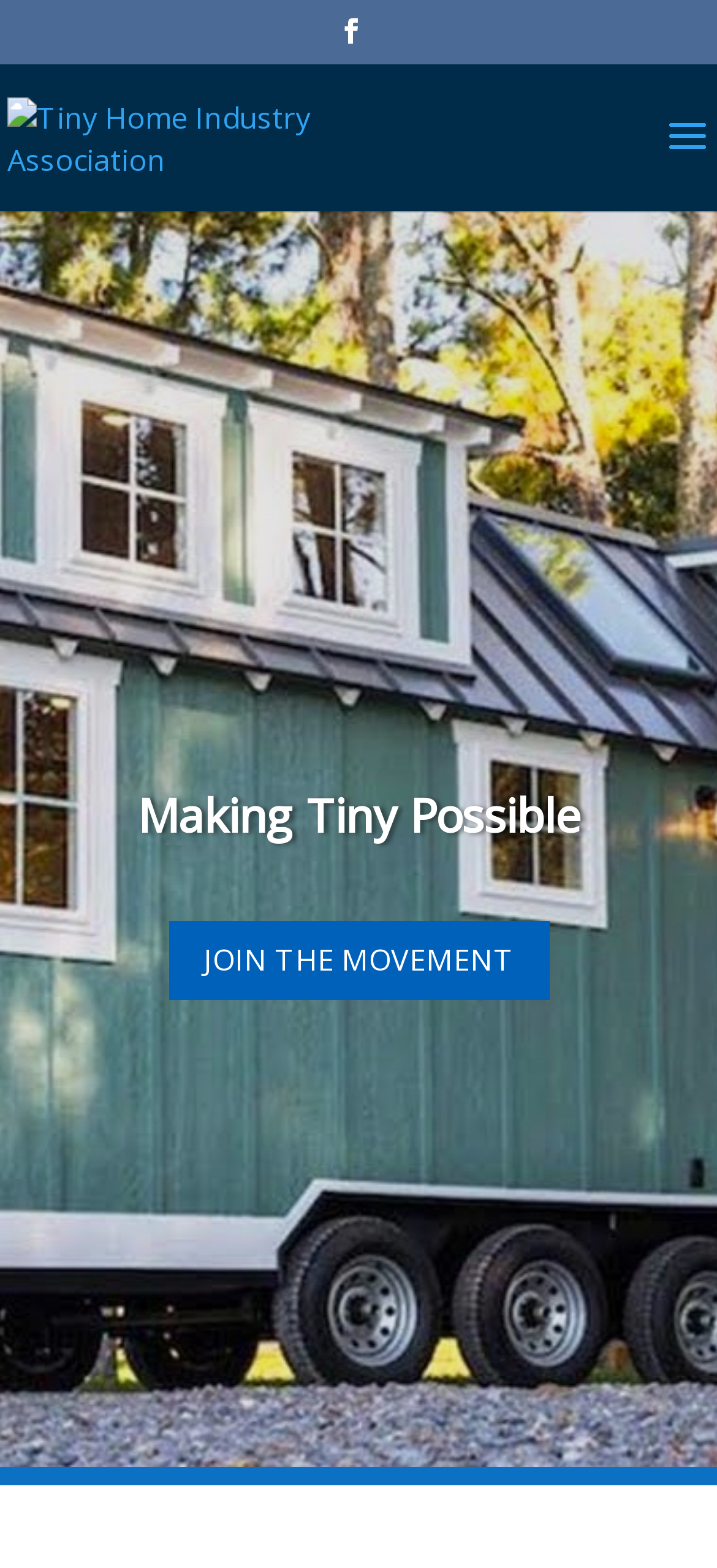Determine the bounding box for the HTML element described here: "alt="Tiny Home Industry Association"". The coordinates should be given as [left, top, right, bottom] with each number being a float between 0 and 1.

[0.01, 0.073, 0.51, 0.099]